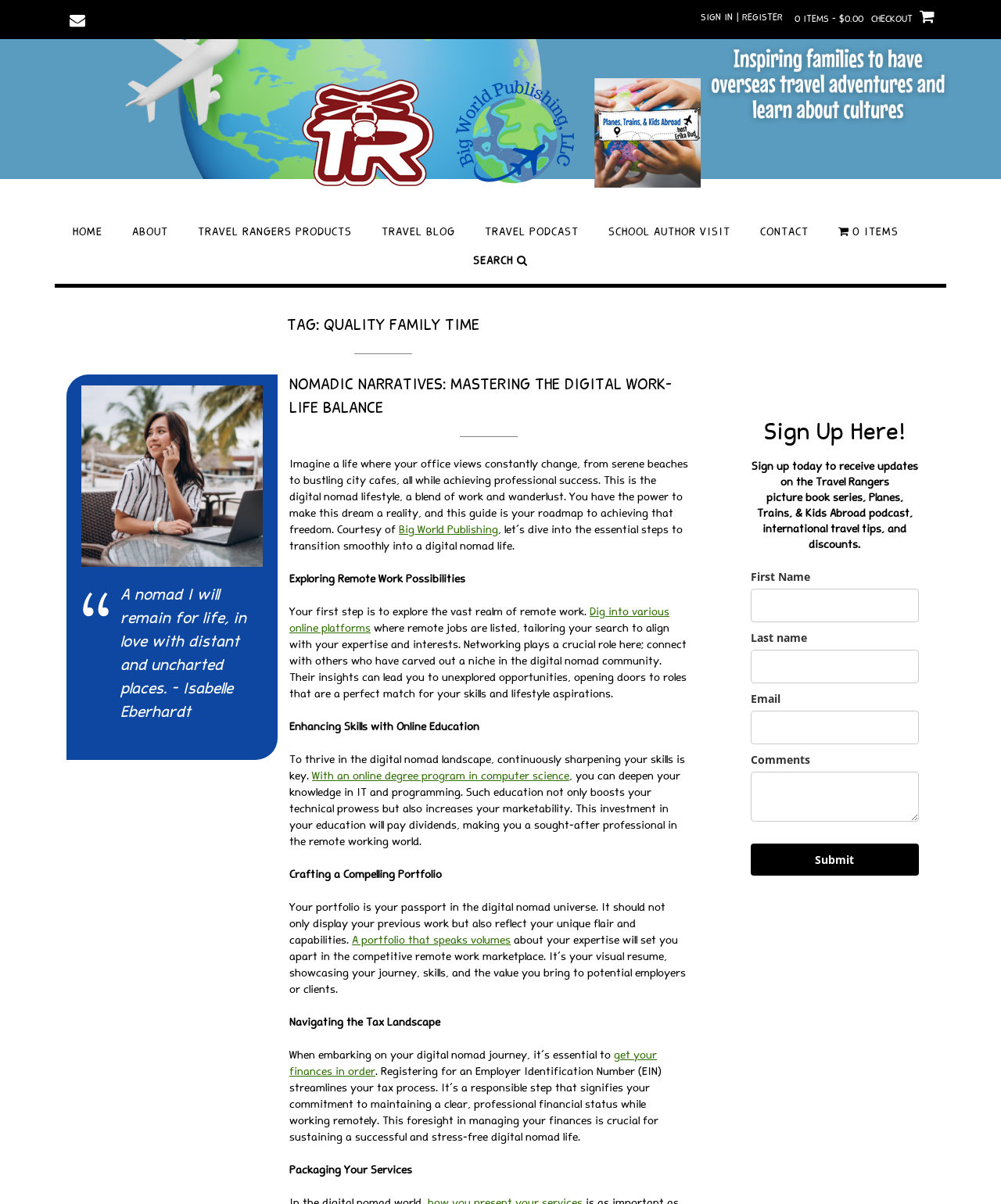Using the given element description, provide the bounding box coordinates (top-left x, top-left y, bottom-right x, bottom-right y) for the corresponding UI element in the screenshot: Contact

[0.76, 0.188, 0.808, 0.212]